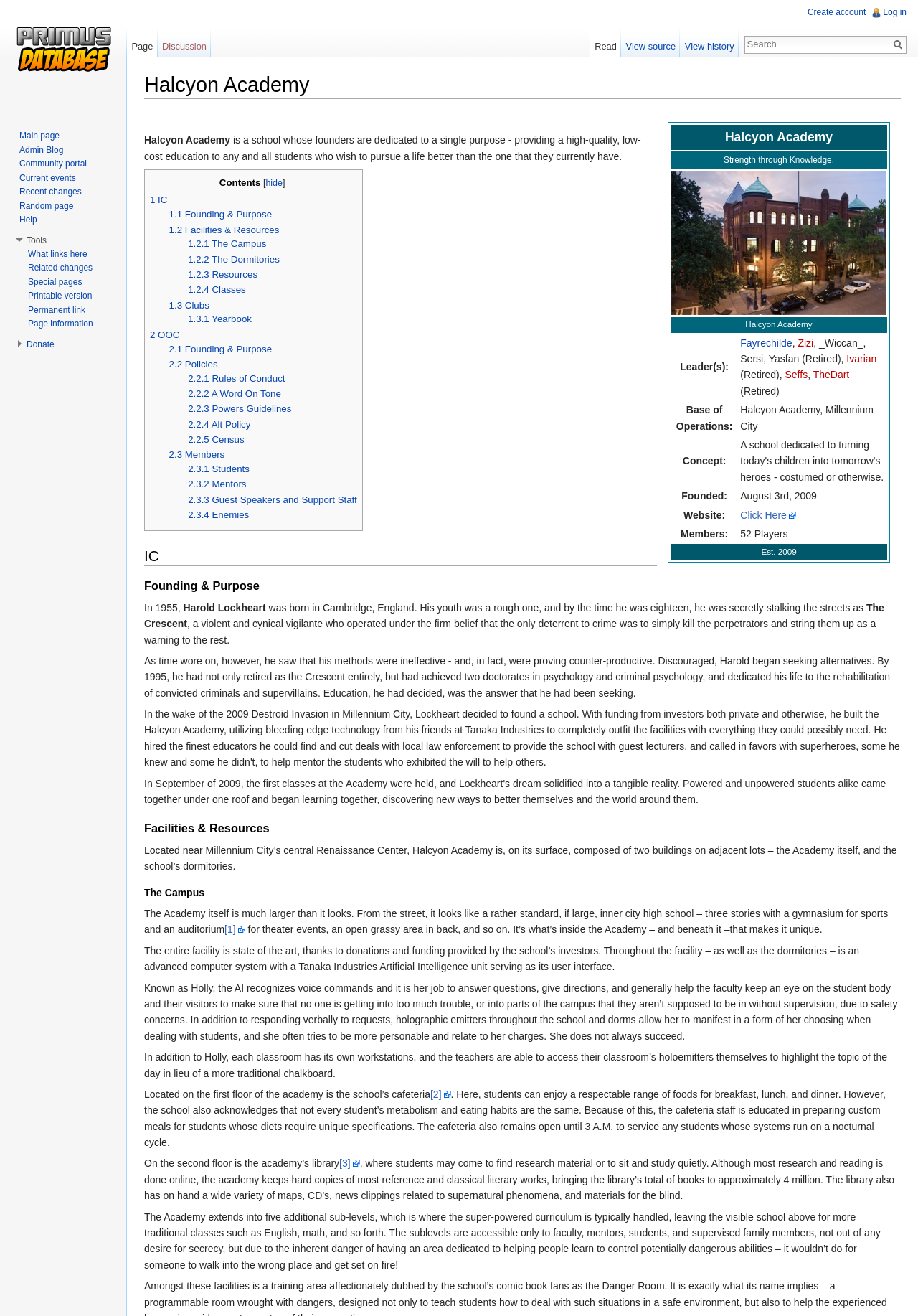Analyze and describe the webpage in a detailed narrative.

The webpage is about Halcyon Academy, a school dedicated to providing a high-quality, low-cost education to students who wish to pursue a better life. At the top of the page, there is a heading with the academy's name, followed by a "Jump to" section with links to navigation and search.

Below the heading, there is a table with several rows, each containing information about the academy. The first row has a grid cell with the academy's name, and the second row has a grid cell with the motto "Strength through Knowledge." The third row contains an image, "Scad-HA.jpg," which is a link. The subsequent rows provide information about the academy's leaders, base of operations, concept, founding date, website, and members.

To the right of the table, there is a section with a heading "Halcyon Academy" and a paragraph of text describing the academy's purpose. Below this section, there is another table with links to various contents, including IC, Founding & Purpose, Facilities & Resources, Clubs, and OOC.

The page also has several headings, including "IC," "Founding & Purpose," and "OOC," which are likely section titles. There are also links to subtopics, such as "The Campus," "The Dormitories," "Resources," "Classes," "Yearbook," "Policies," "Rules of Conduct," "A Word On Tone," "Powers Guidelines," "Alt Policy," "Census," "Members," "Students," "Mentors," "Guest Speakers and Support Staff," and "Enemies."

Overall, the webpage appears to be a comprehensive resource about Halcyon Academy, providing information about its history, purpose, facilities, and members.